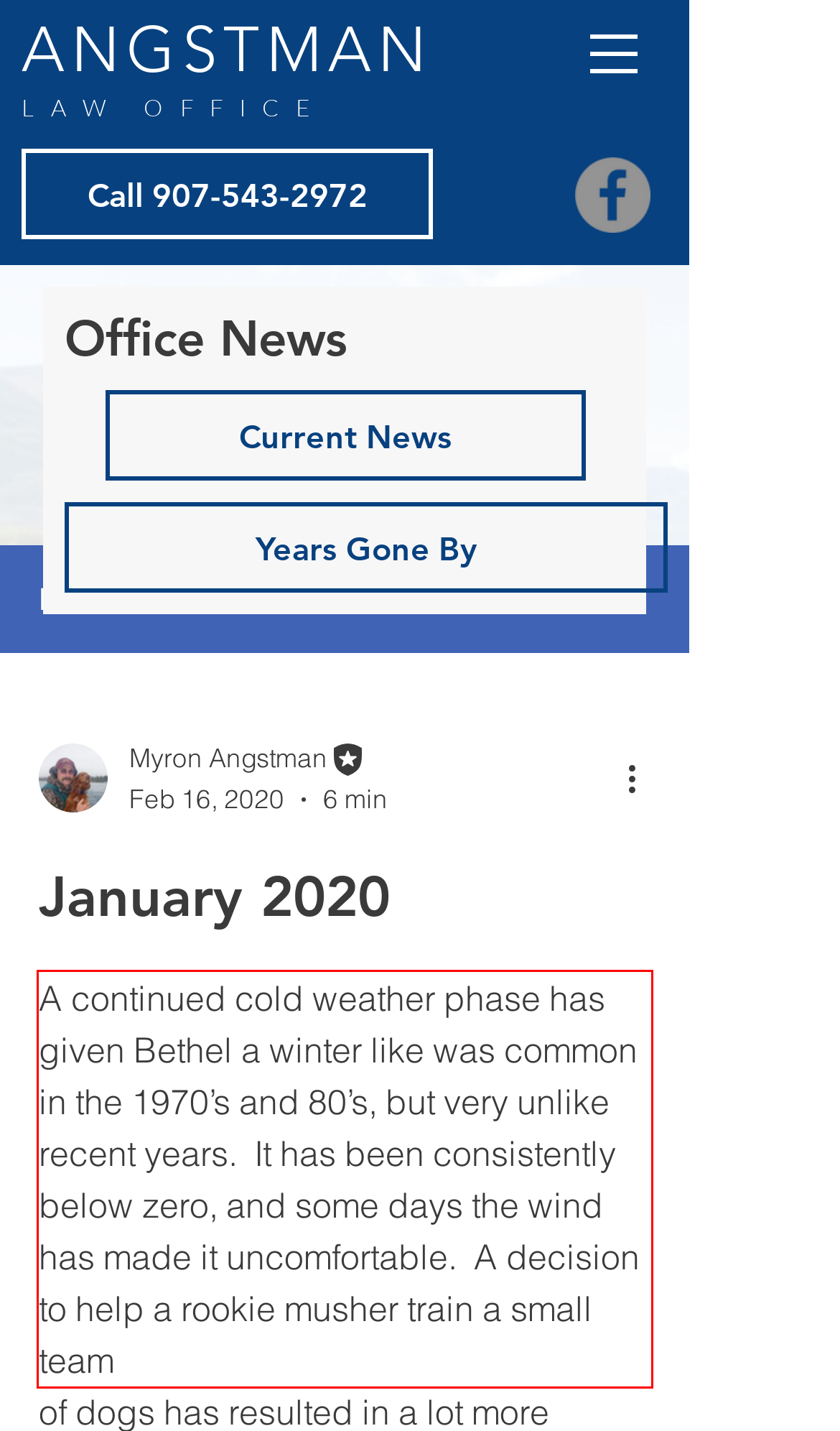You are presented with a webpage screenshot featuring a red bounding box. Perform OCR on the text inside the red bounding box and extract the content.

A continued cold weather phase has given Bethel a winter like was common in the 1970’s and 80’s, but very unlike recent years. It has been consistently below zero, and some days the wind has made it uncomfortable. A decision to help a rookie musher train a small team